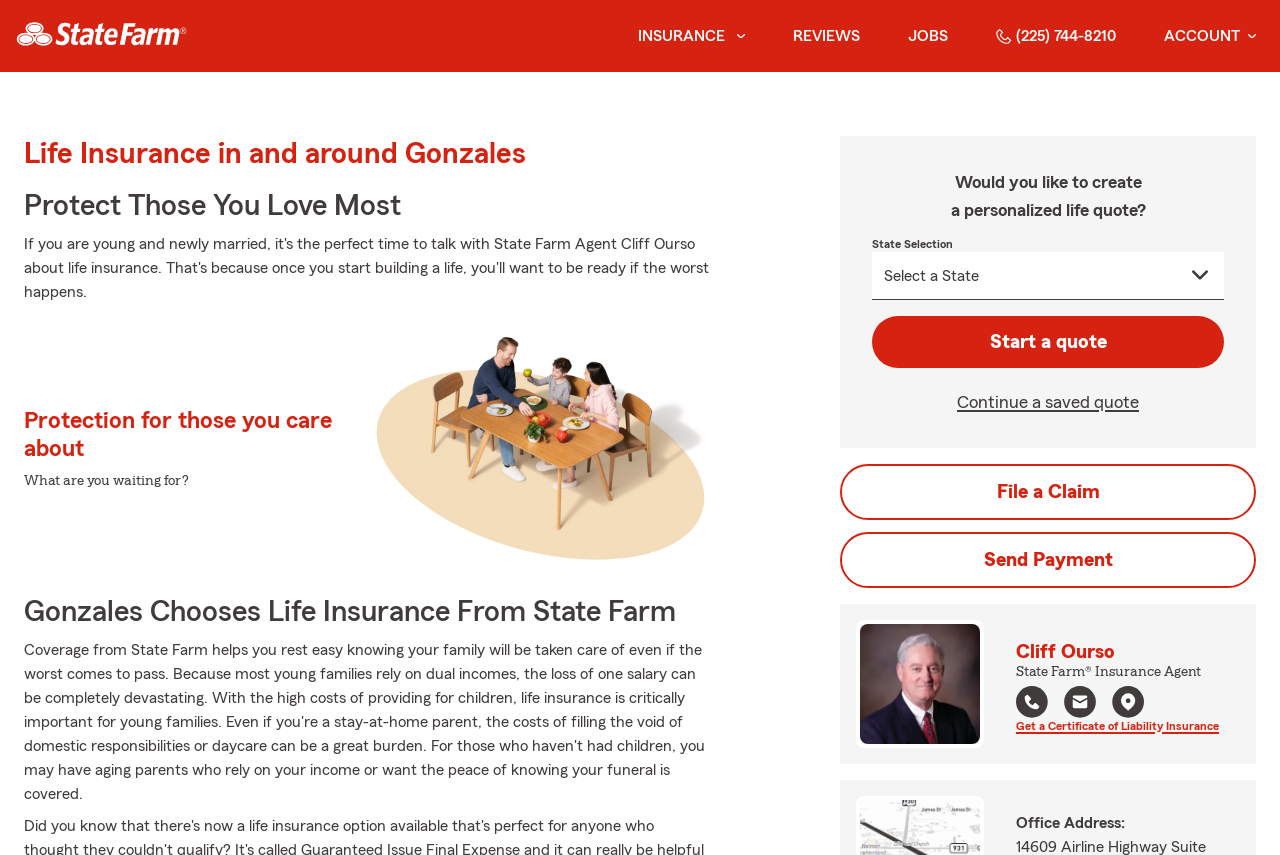Given the description "parent_node: INSURANCE aria-label="state farm logo"", determine the bounding box of the corresponding UI element.

[0.0, 0.006, 0.159, 0.078]